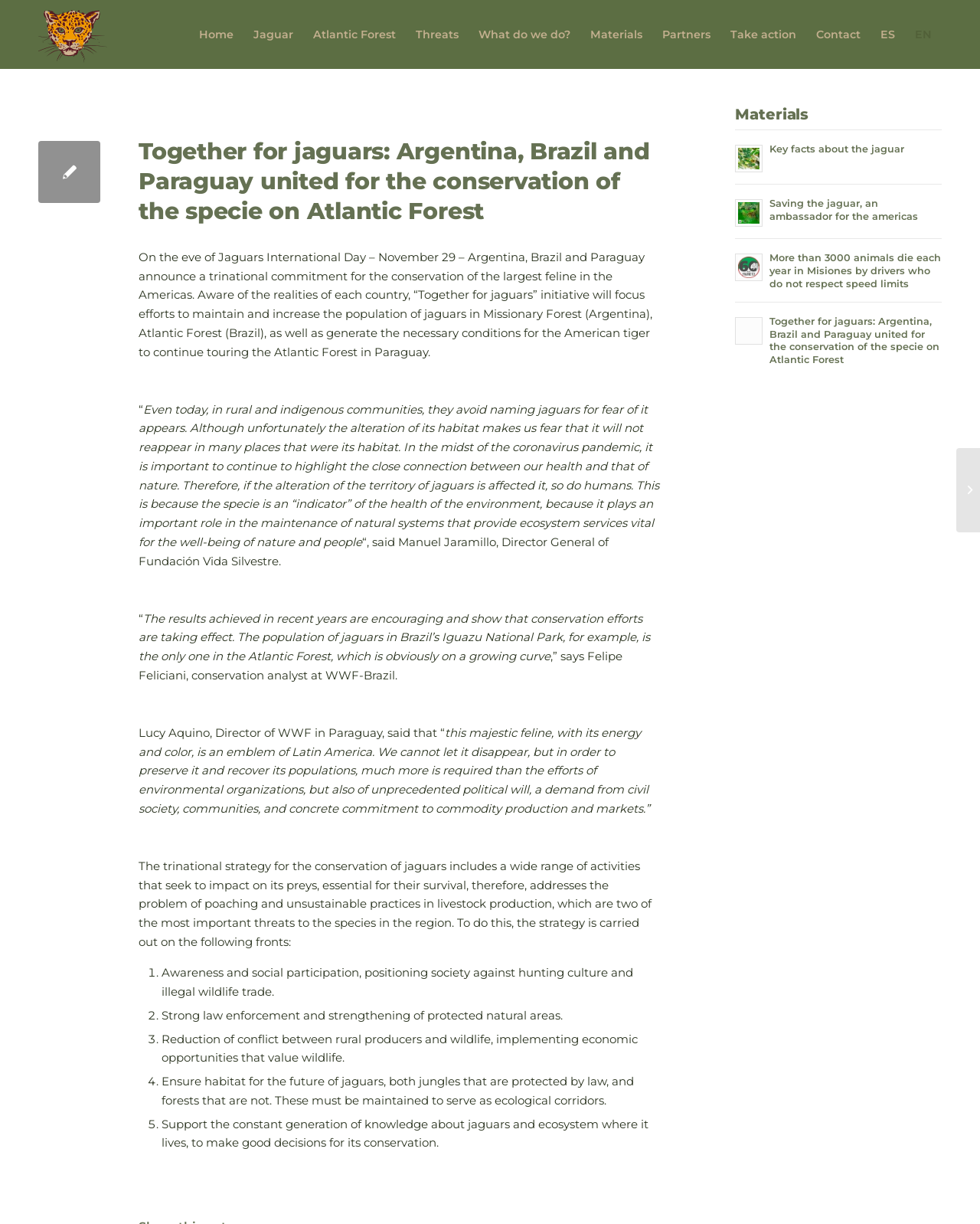Summarize the webpage comprehensively, mentioning all visible components.

This webpage is about the conservation of jaguars in the Americas, specifically in Argentina, Brazil, and Paraguay. At the top of the page, there is a logo and a navigation menu with links to different sections, including "Home", "Jaguar", "Atlantic Forest", "Threats", "What do we do?", "Materials", "Partners", "Take action", and "Contact". 

Below the navigation menu, there is a header section with a title "Together for jaguars: Argentina, Brazil and Paraguay united for the conservation of the specie on Atlantic Forest". This section also contains a brief introduction to the conservation effort, mentioning the trinational commitment for the conservation of jaguars.

The main content of the page is divided into several sections. The first section discusses the importance of jaguar conservation, citing the fear of naming jaguars in rural and indigenous communities and the impact of habitat alteration on the species. There are quotes from Manuel Jaramillo, Director General of Fundación Vida Silvestre, and Felipe Feliciani, conservation analyst at WWF-Brazil, highlighting the encouraging results of conservation efforts and the need for continued action.

The next section outlines the trinational strategy for jaguar conservation, which includes awareness and social participation, law enforcement, reduction of conflict between rural producers and wildlife, ensuring habitat for the future, and supporting the generation of knowledge about jaguars and their ecosystem.

On the right side of the page, there is a complementary section with links to additional materials, including "Key facts about the jaguar", "Saving the jaguar, an ambassador for the americas", and "More than 3000 animals die each year in Misiones by drivers who do not respect speed limits". At the very bottom of the page, there is another link to "More than 3000 animals die each year in Misiones by drivers who do not respect...".